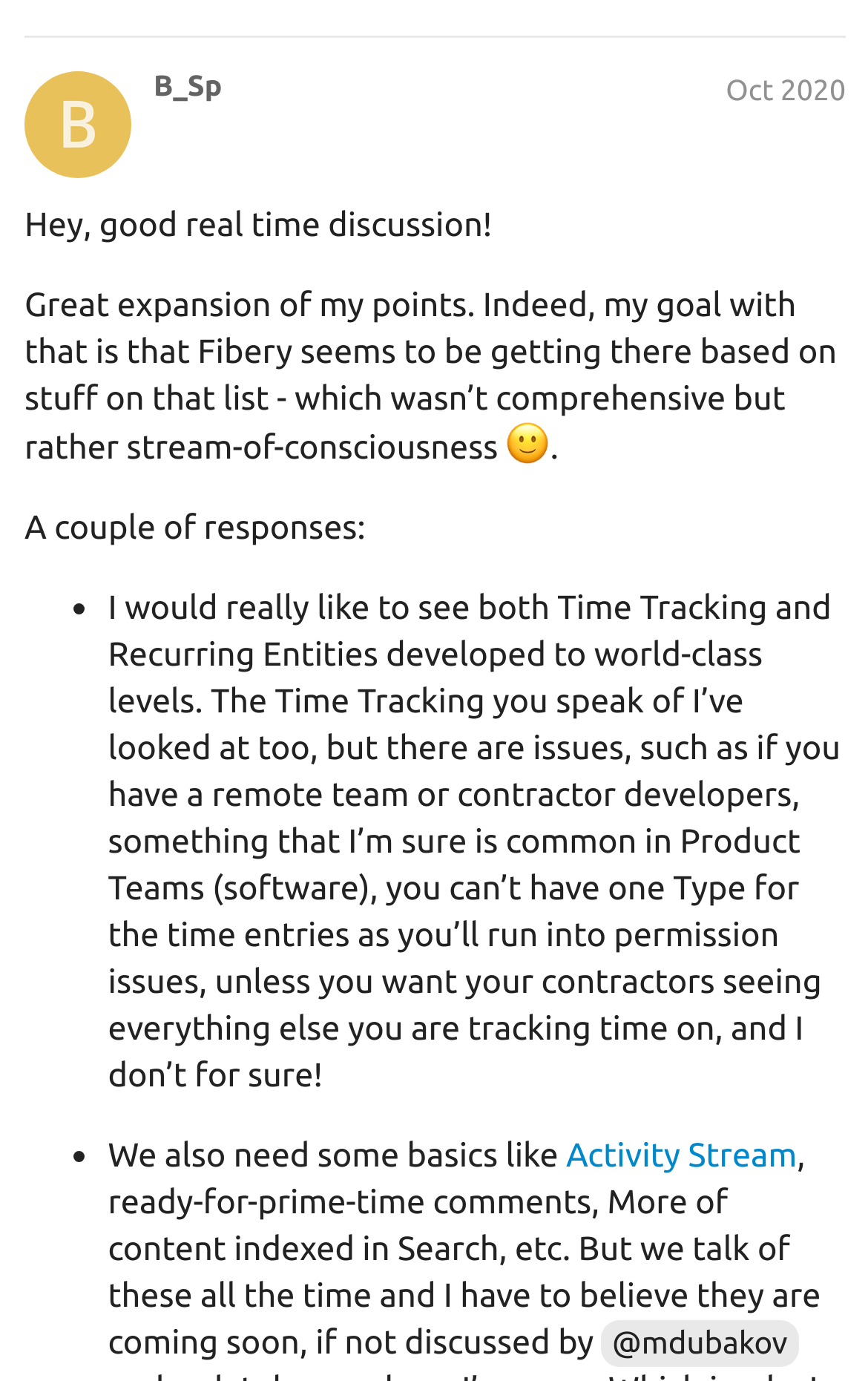Please identify the bounding box coordinates of the element I need to click to follow this instruction: "Click on the link 'B_Sp'".

[0.177, 0.045, 0.256, 0.07]